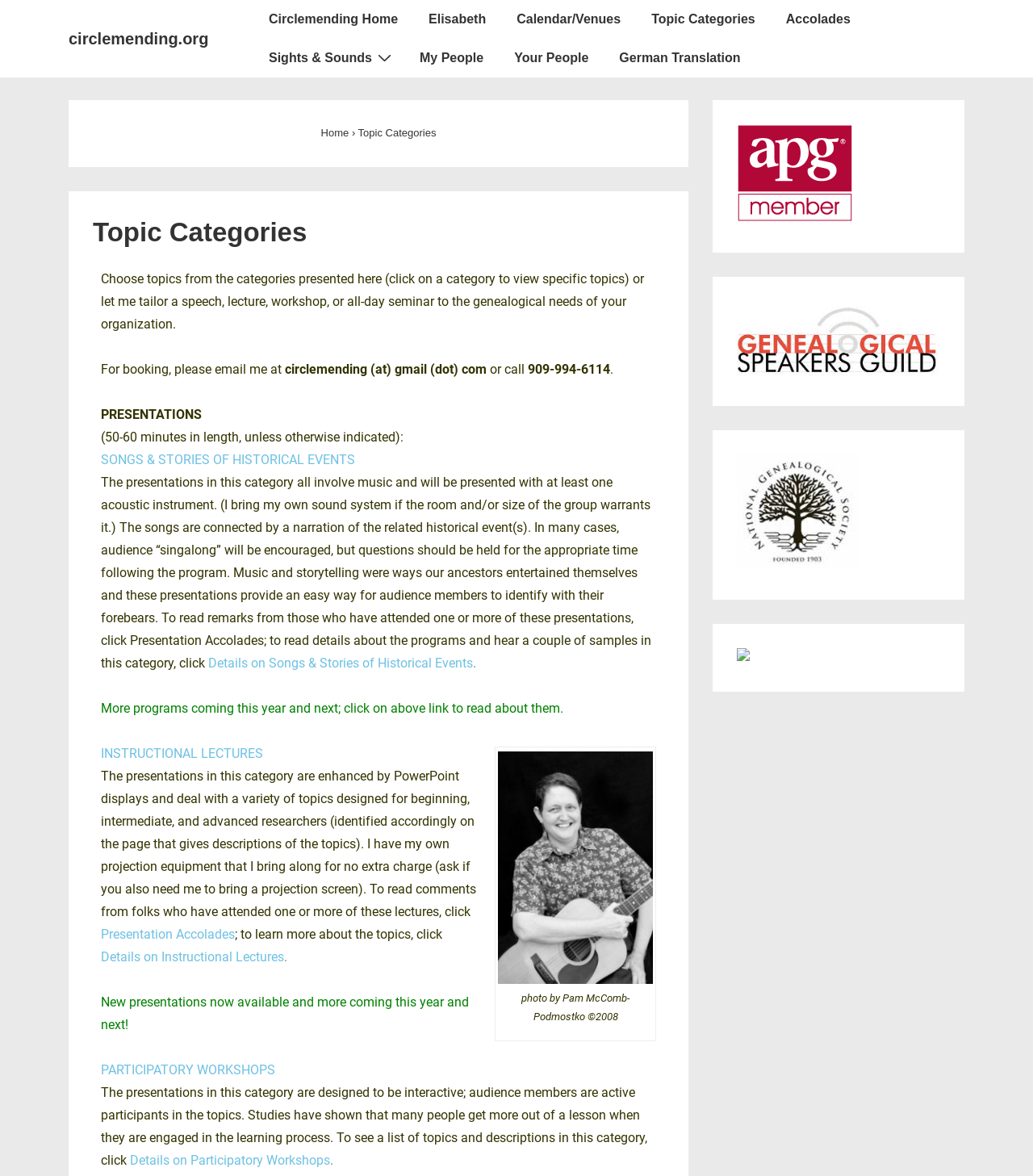Identify the bounding box coordinates for the UI element described as follows: LINKS to Other Sites. Use the format (top-left x, top-left y, bottom-right x, bottom-right y) and ensure all values are floating point numbers between 0 and 1.

None